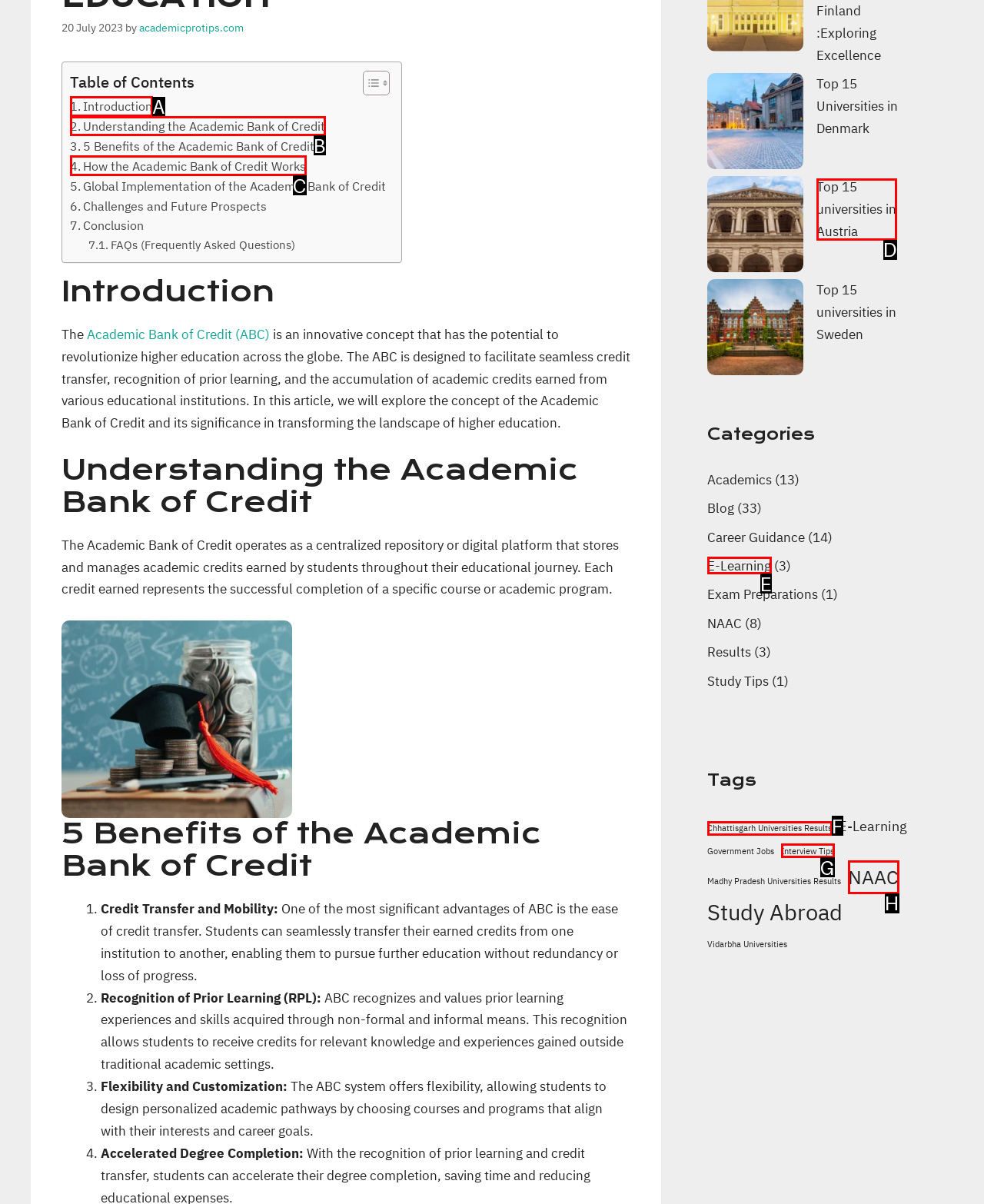Based on the given description: Chhattisgarh Universities Results, determine which HTML element is the best match. Respond with the letter of the chosen option.

F